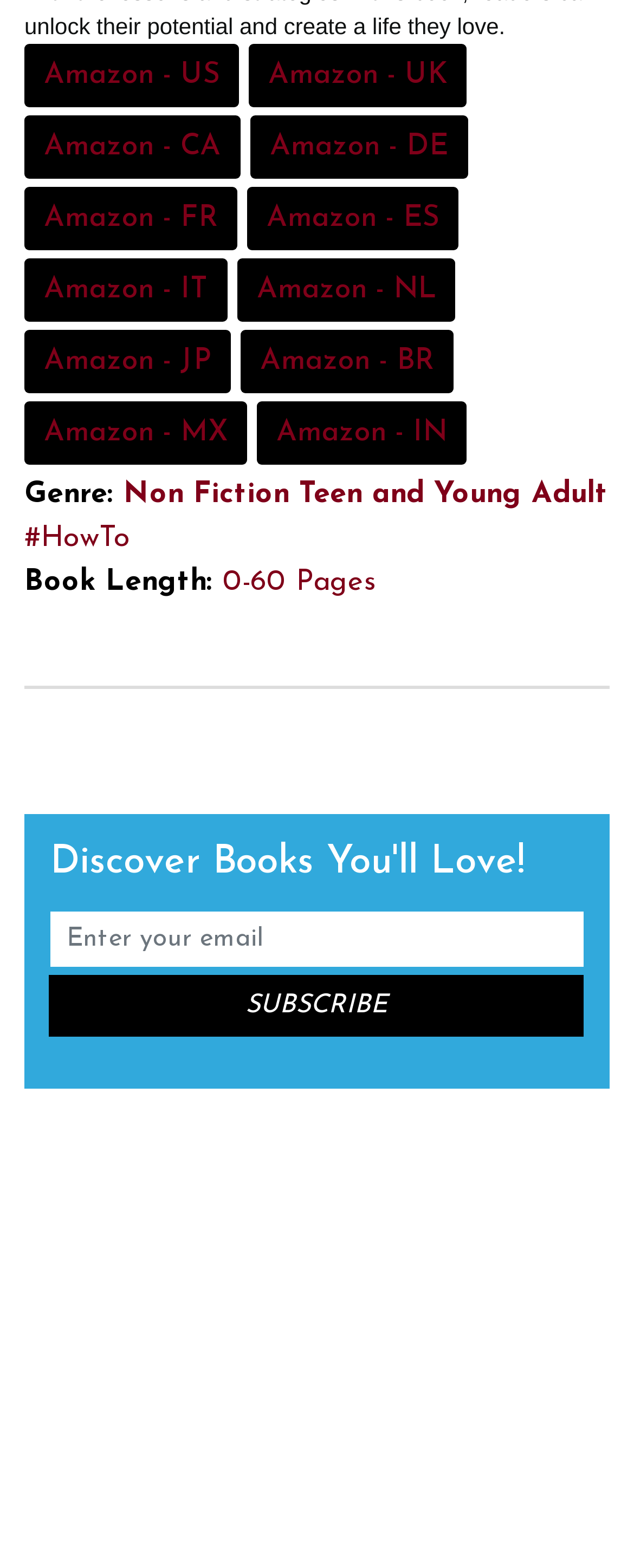Specify the bounding box coordinates of the region I need to click to perform the following instruction: "Choose Non Fiction genre". The coordinates must be four float numbers in the range of 0 to 1, i.e., [left, top, right, bottom].

[0.195, 0.306, 0.456, 0.326]